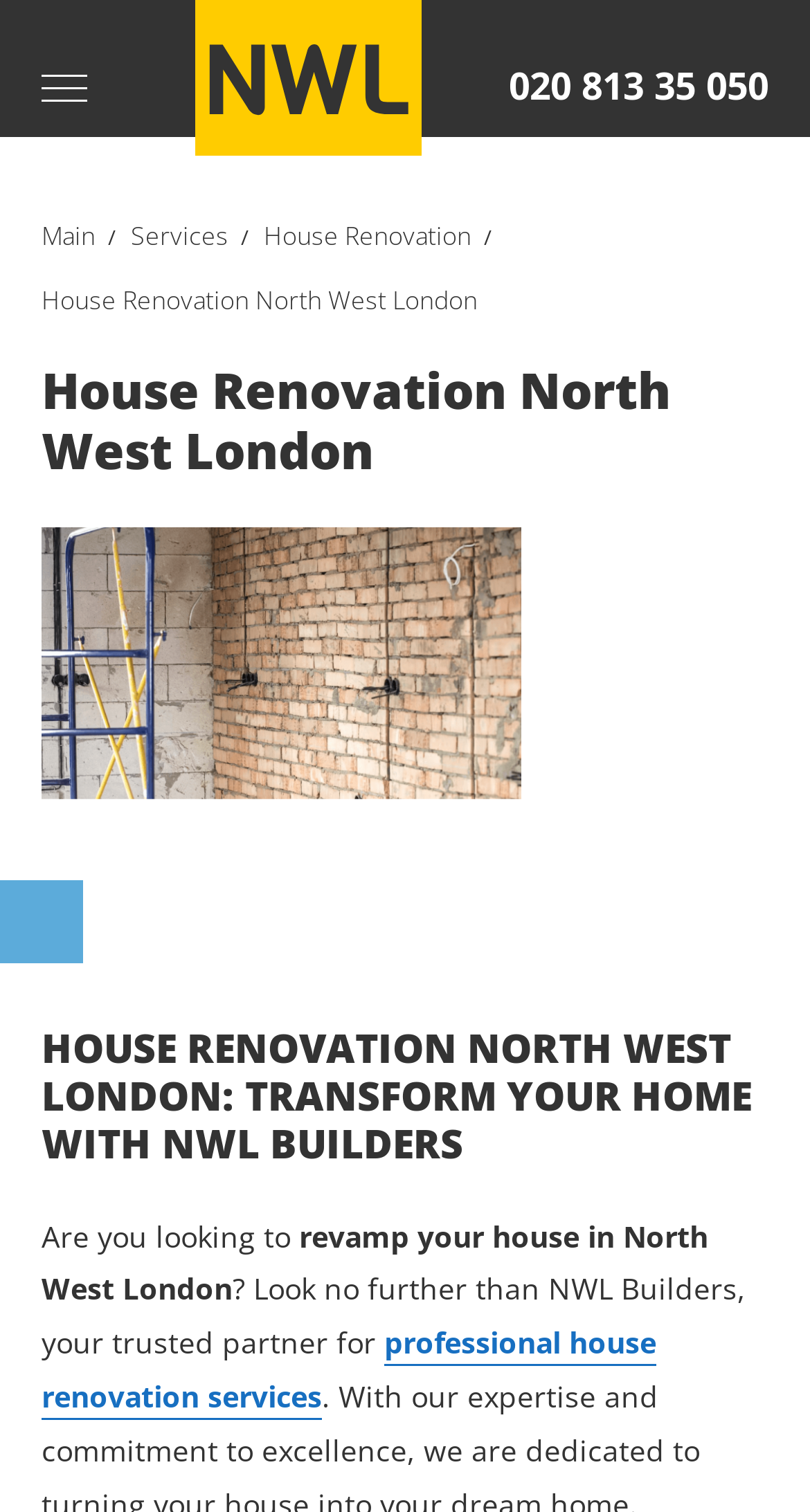Pinpoint the bounding box coordinates of the clickable element needed to complete the instruction: "Read more about professional house renovation services". The coordinates should be provided as four float numbers between 0 and 1: [left, top, right, bottom].

[0.051, 0.875, 0.81, 0.939]